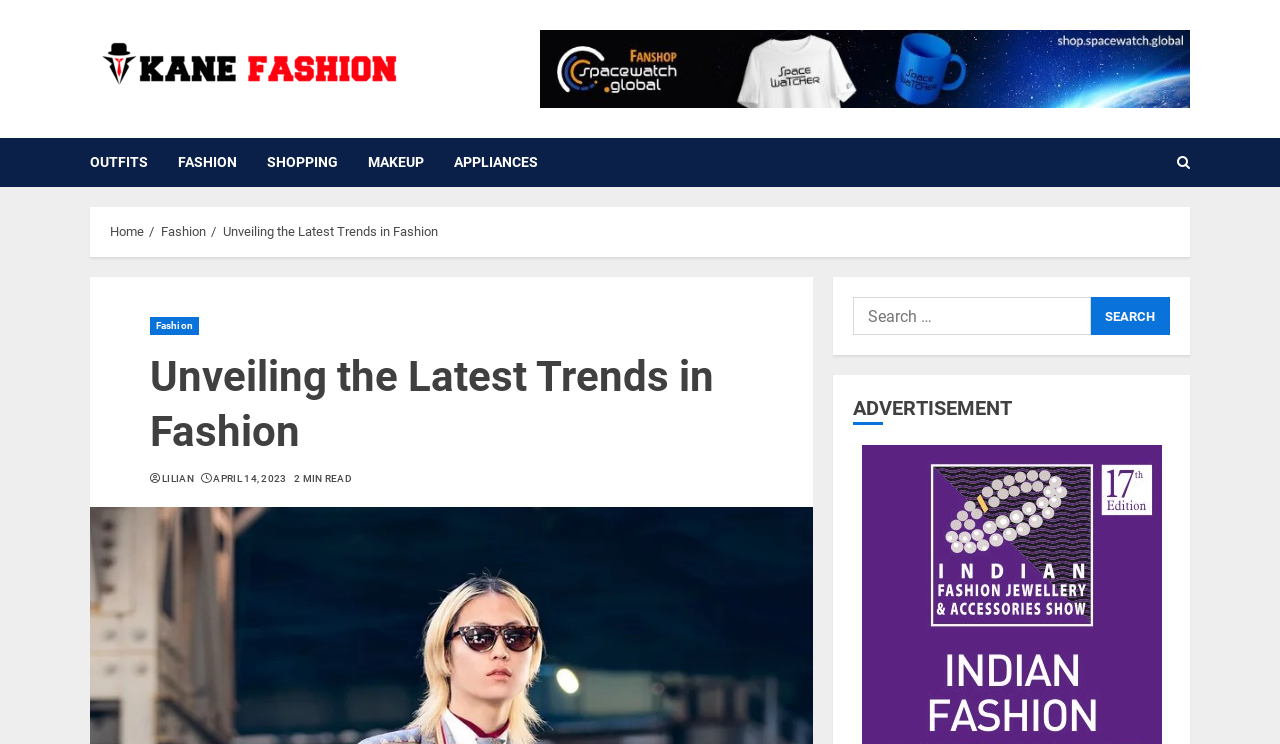What is the title of the current article?
Look at the image and answer the question using a single word or phrase.

Unveiling the Latest Trends in Fashion